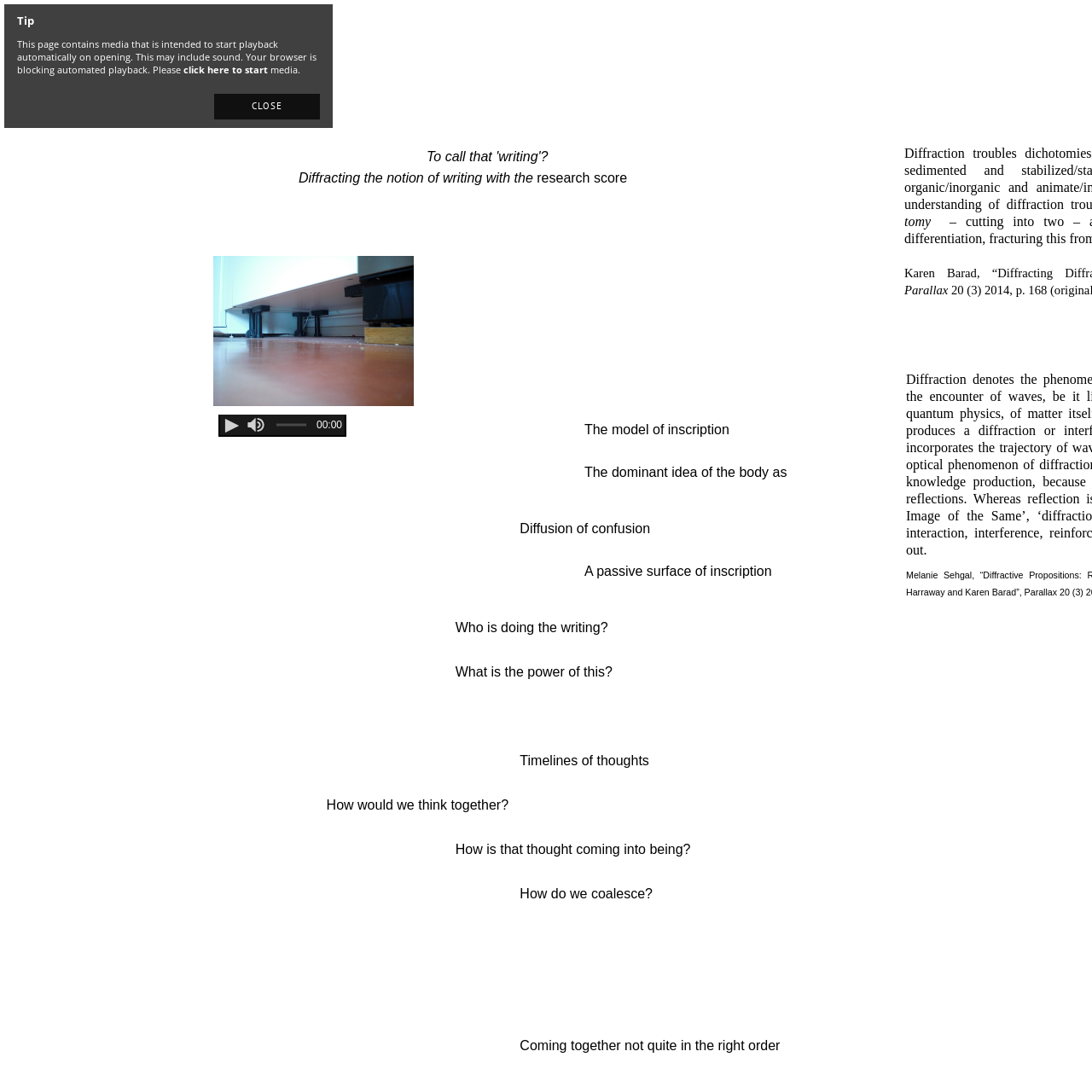What is the title of the document?
Examine the image inside the red bounding box and give an in-depth answer to the question, using the visual evidence provided.

The title of the document is 'To call that 'writing'? by Joa Hug', which reinforces the idea of examining the act of writing and its implications in various contexts, aligning with the themes of information dissemination or the exploration of writing as a concept.